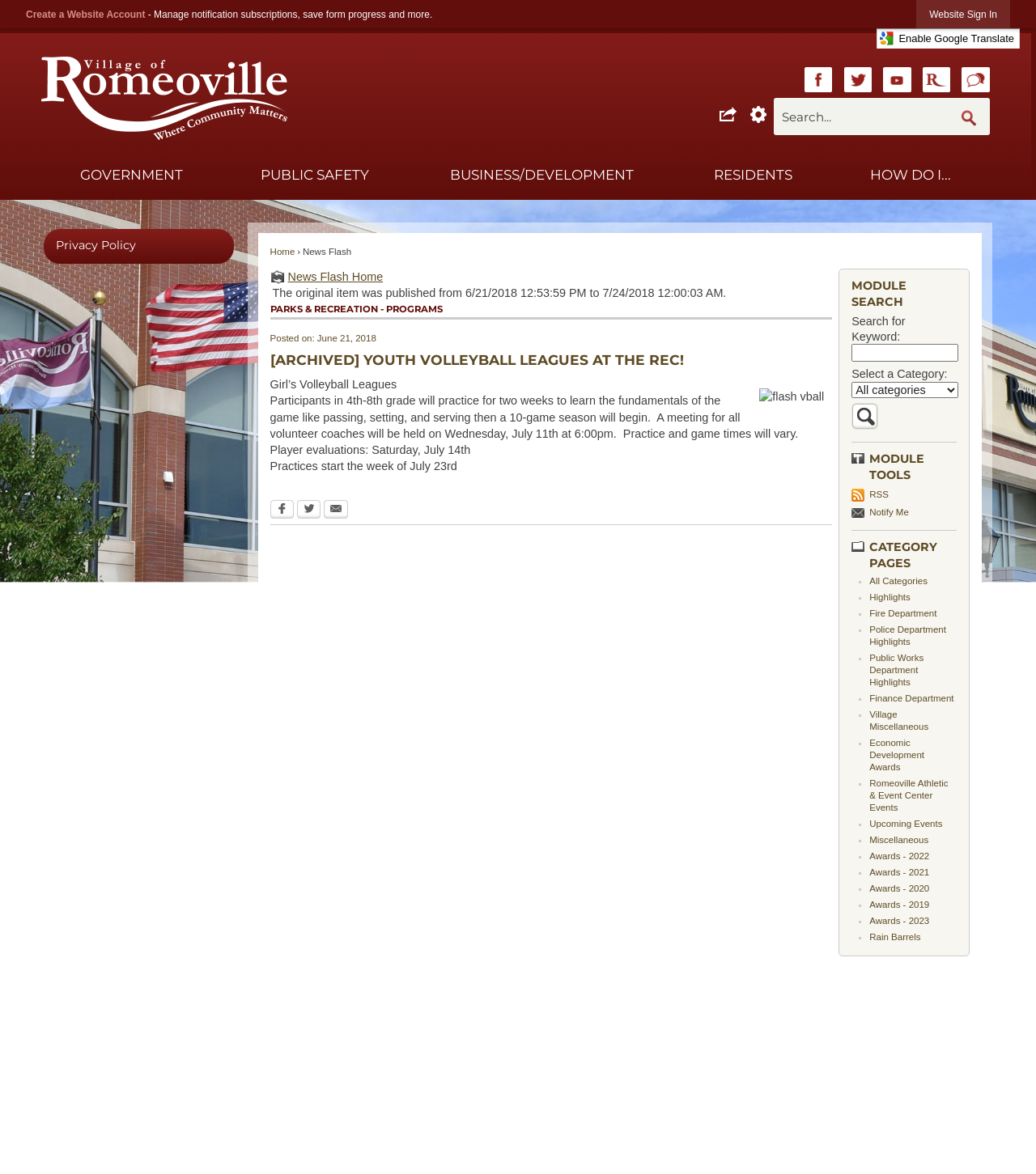Offer a detailed explanation of the webpage layout and contents.

This webpage appears to be a municipal website for Romeoville, Illinois, with a focus on news and events. At the top of the page, there is a navigation menu with links to various government departments, such as "GOVERNMENT", "PUBLIC SAFETY", and "BUSINESS/DEVELOPMENT". Below this menu, there is a search bar and a series of social media links, including Facebook, Twitter, and YouTube.

The main content area of the page is divided into three sections. The first section, labeled "MODULE SEARCH", allows users to search for news articles by keyword or category. The second section, "MODULE TOOLS", provides links to RSS feeds and notification services. The third section, "CATEGORY PAGES", lists various news categories, such as "All Categories", "Highlights", and "Fire Department", with links to related news articles.

In the middle of the page, there is a prominent news flash announcement, which reads, "Participants in 4th-8th grade will practice for two weeks to learn the fundamentals of the game like passing, setting, and serving then a 10-game season will begin." This announcement is likely related to a local sports program.

Throughout the page, there are various buttons, links, and images, including a "Create a Website Account" button, a "Website Sign In" button, and a "Share" button with a dropdown menu. The page also features a number of icons, including a "Site ID" icon, a "Search" icon, and a "Notify me" icon.